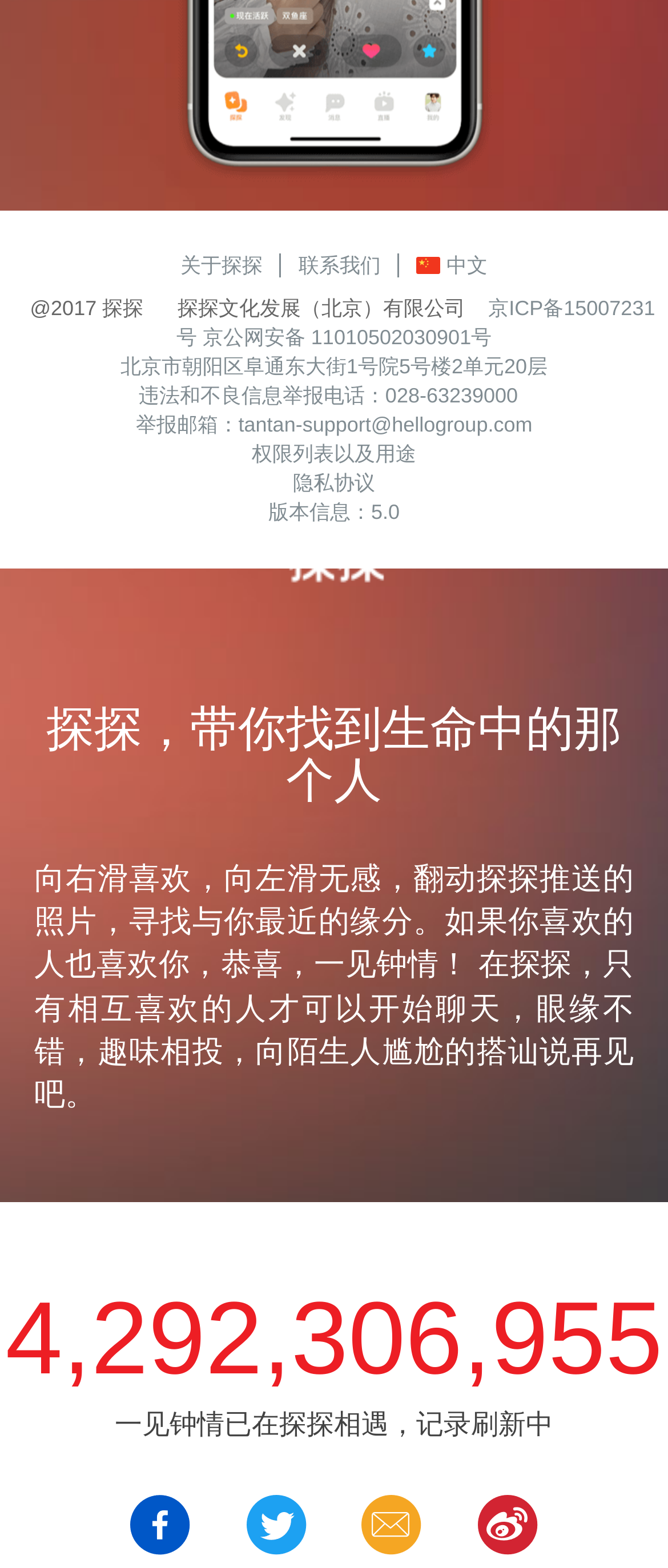Identify the bounding box coordinates for the UI element that matches this description: "京公网安备 11010502030901号".

[0.303, 0.207, 0.736, 0.223]